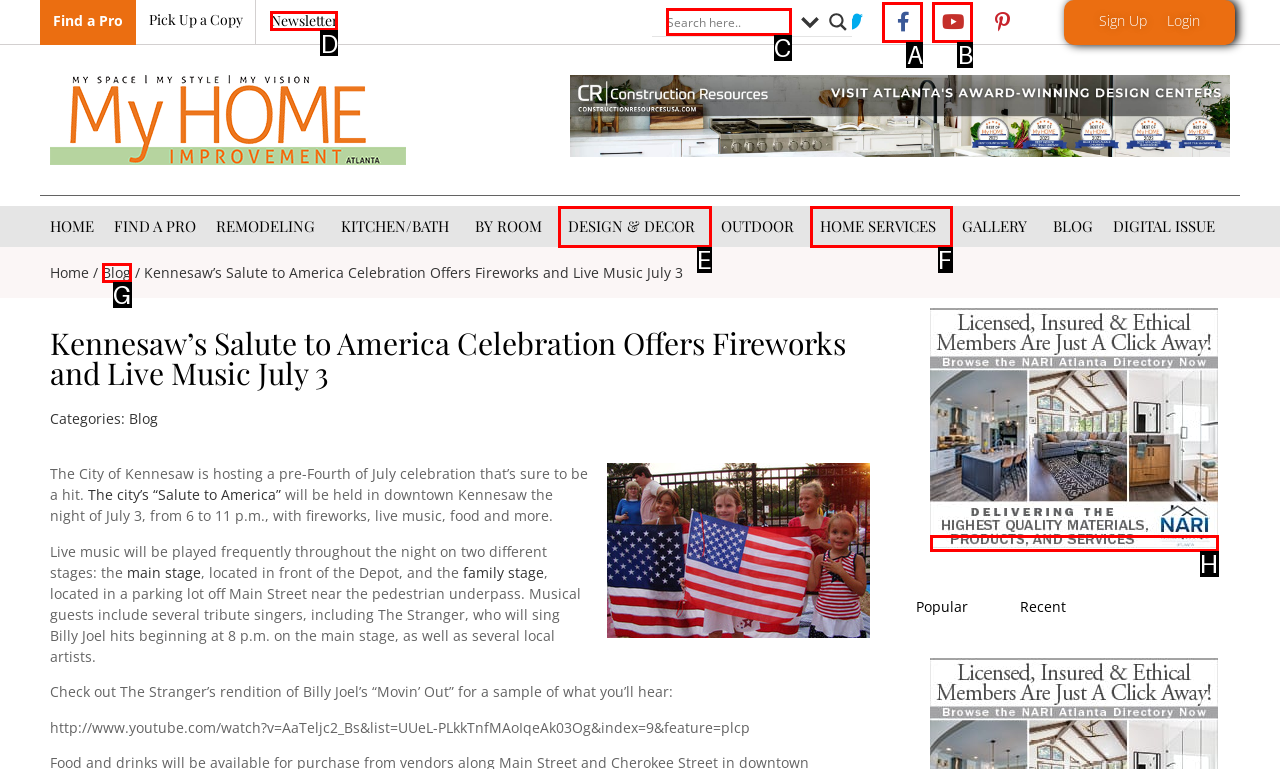Tell me which option I should click to complete the following task: Search for something
Answer with the option's letter from the given choices directly.

C